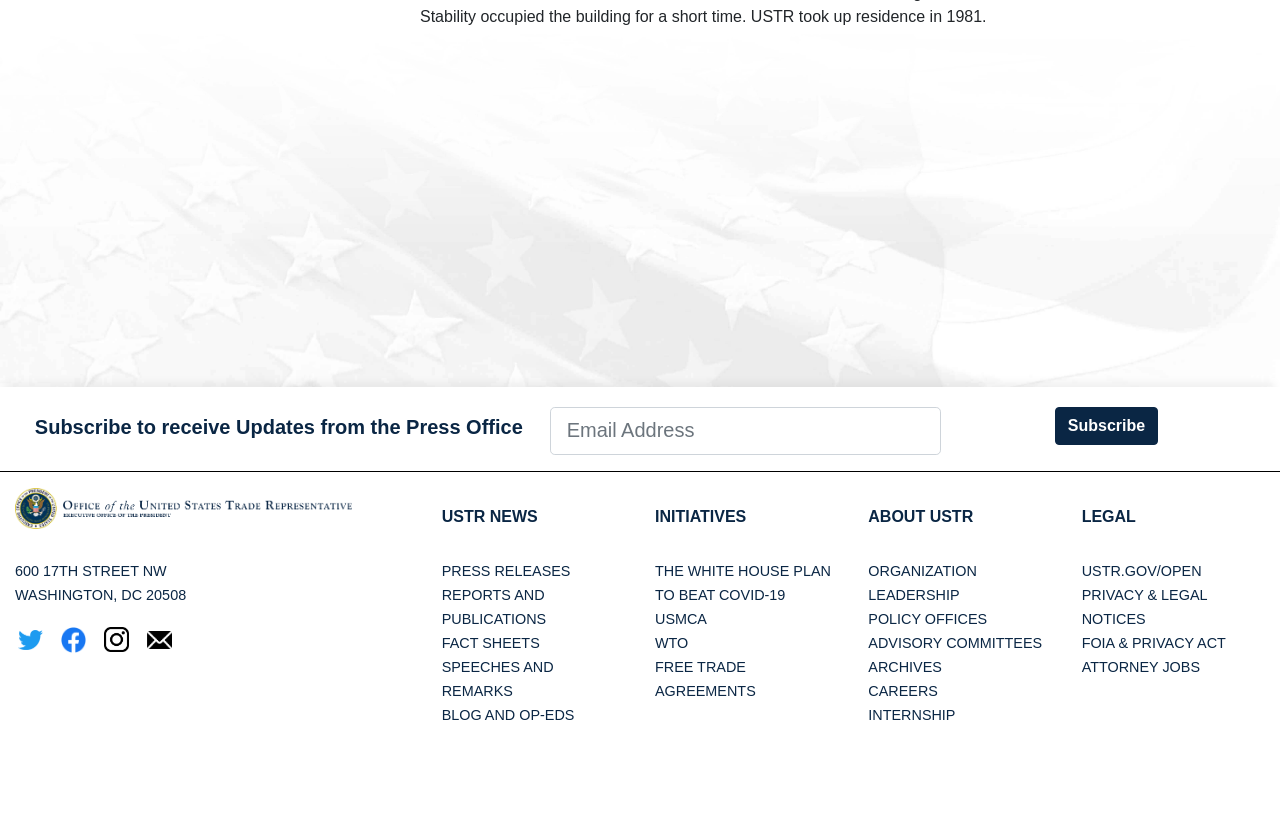Given the element description alt="Instagram", predict the bounding box coordinates for the UI element in the webpage screenshot. The format should be (top-left x, top-left y, bottom-right x, bottom-right y), and the values should be between 0 and 1.

[0.07, 0.724, 0.112, 0.802]